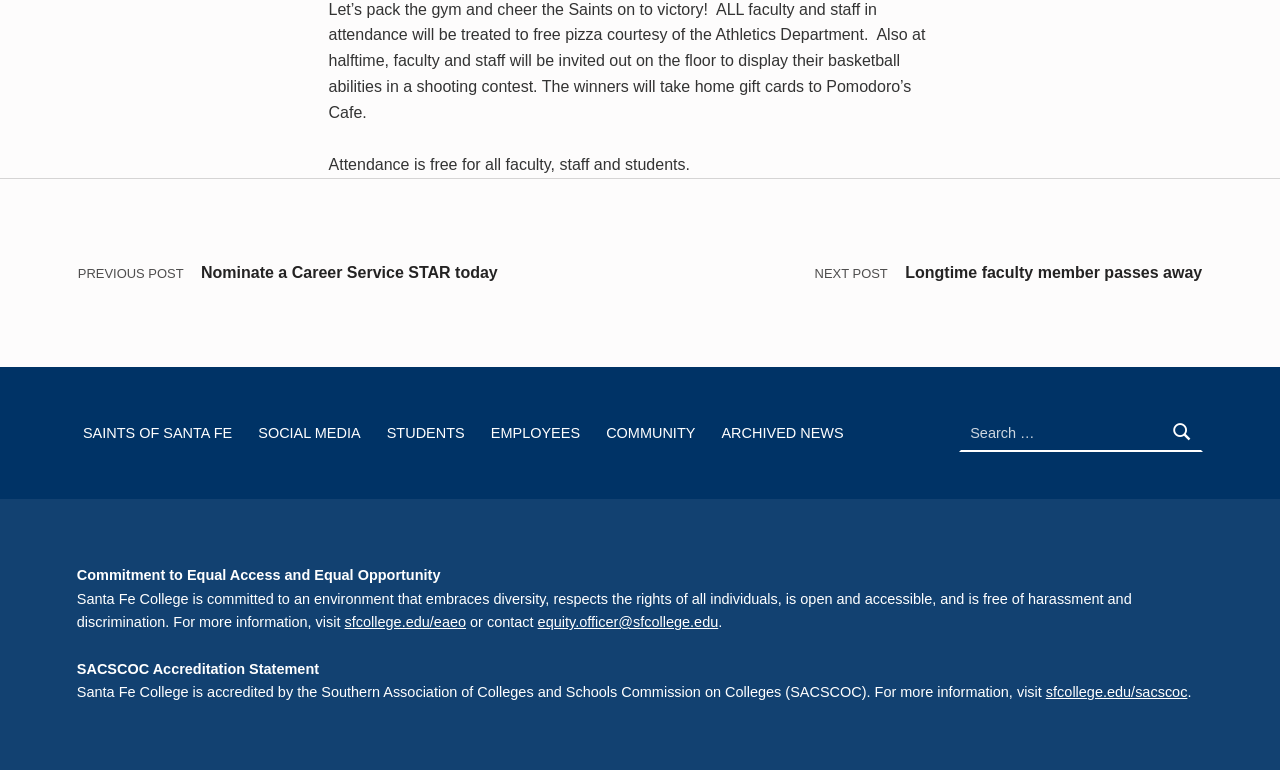Please provide the bounding box coordinate of the region that matches the element description: Bundesliga. Coordinates should be in the format (top-left x, top-left y, bottom-right x, bottom-right y) and all values should be between 0 and 1.

None